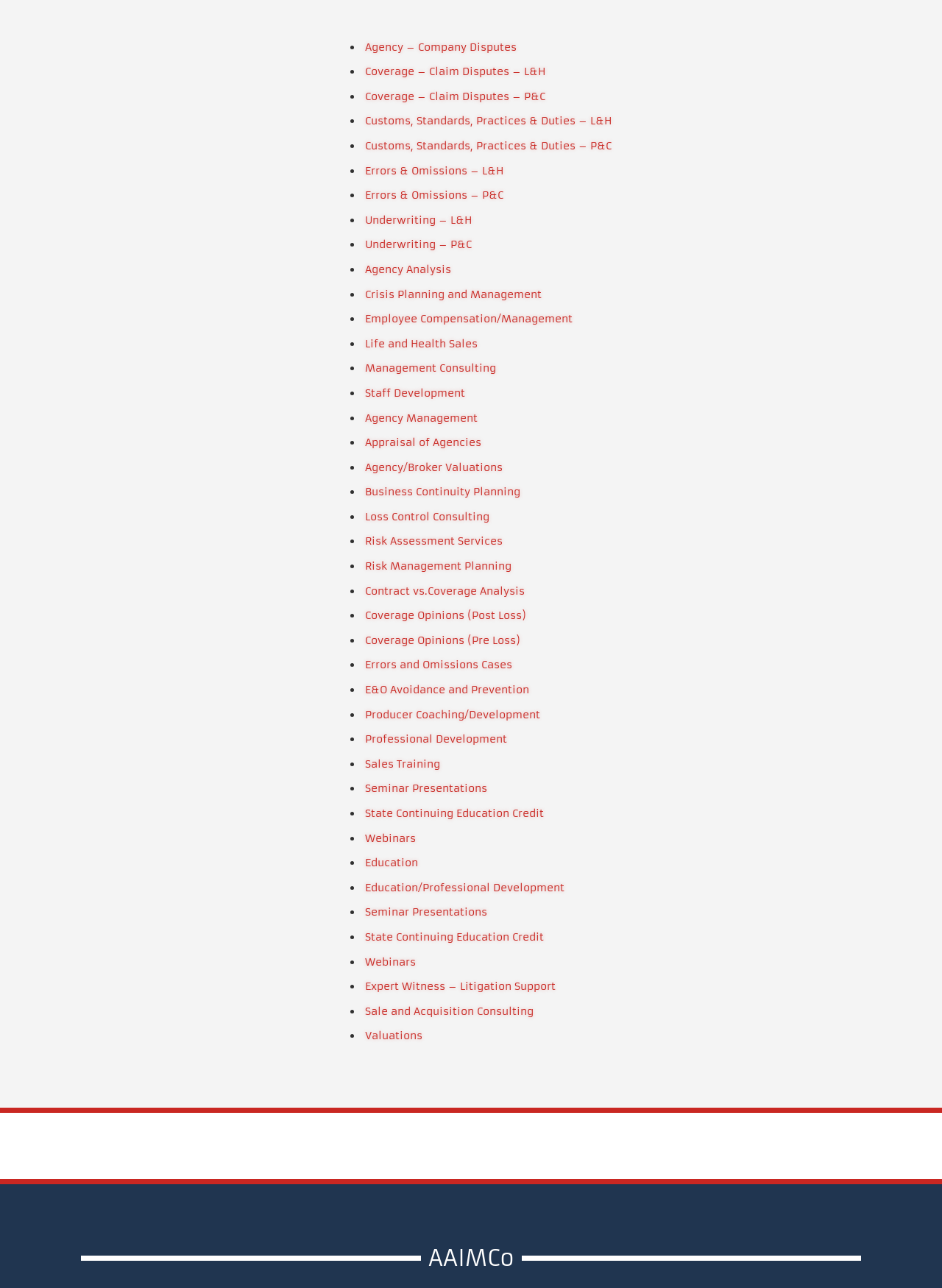What type of services are offered for Life and Health?
Based on the screenshot, give a detailed explanation to answer the question.

From the webpage, it can be seen that Life and Health has two subcategories: Underwriting and Errors & Omissions, which implies that these services are related to the insurance industry and involve risk assessment and management.